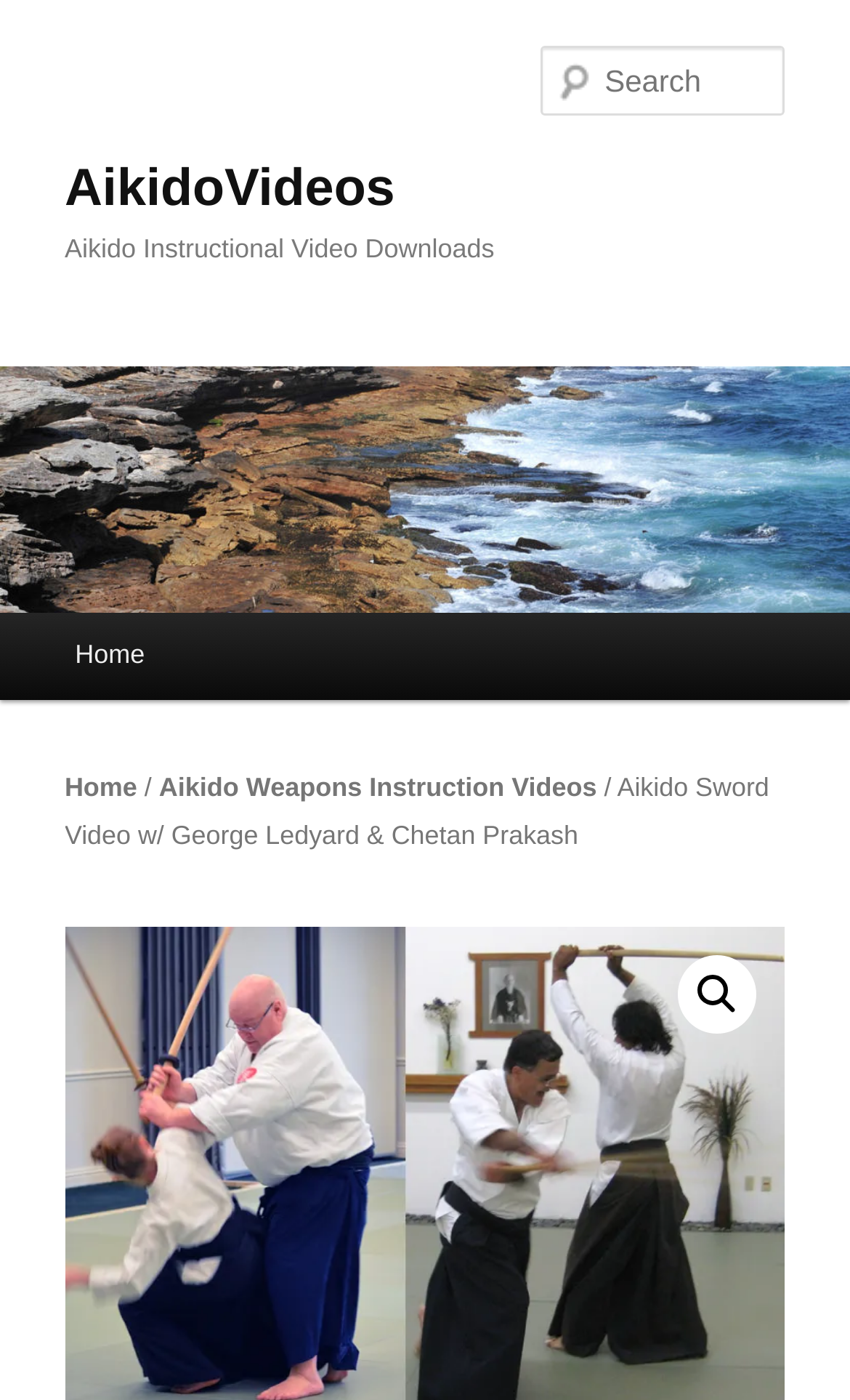Please answer the following question as detailed as possible based on the image: 
What type of content is available for download?

The type of content available for download can be determined by looking at the heading element with the text 'Aikido Instructional Video Downloads' which is located near the top of the webpage.